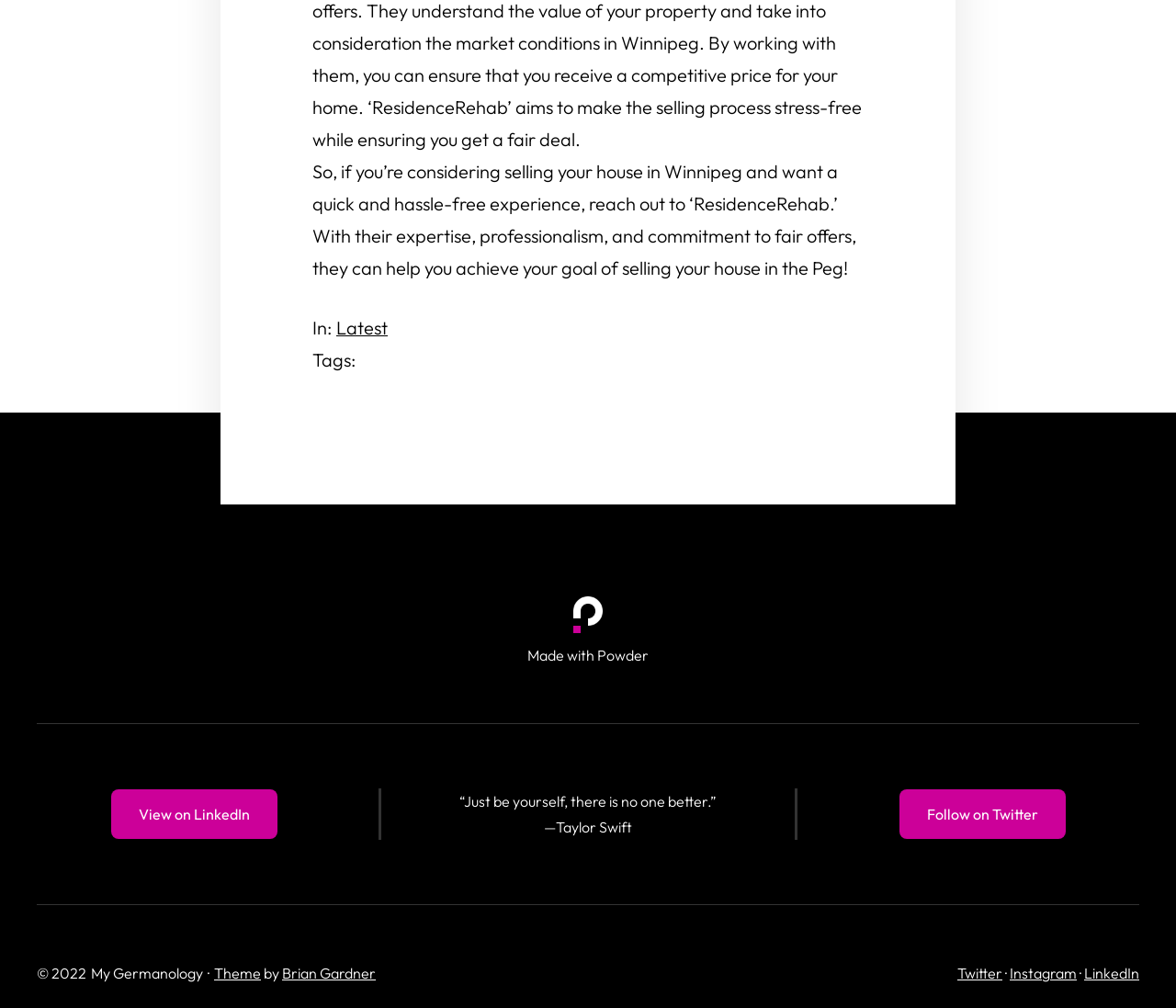Provide your answer in a single word or phrase: 
What is the name of the company mentioned in the text?

ResidenceRehab